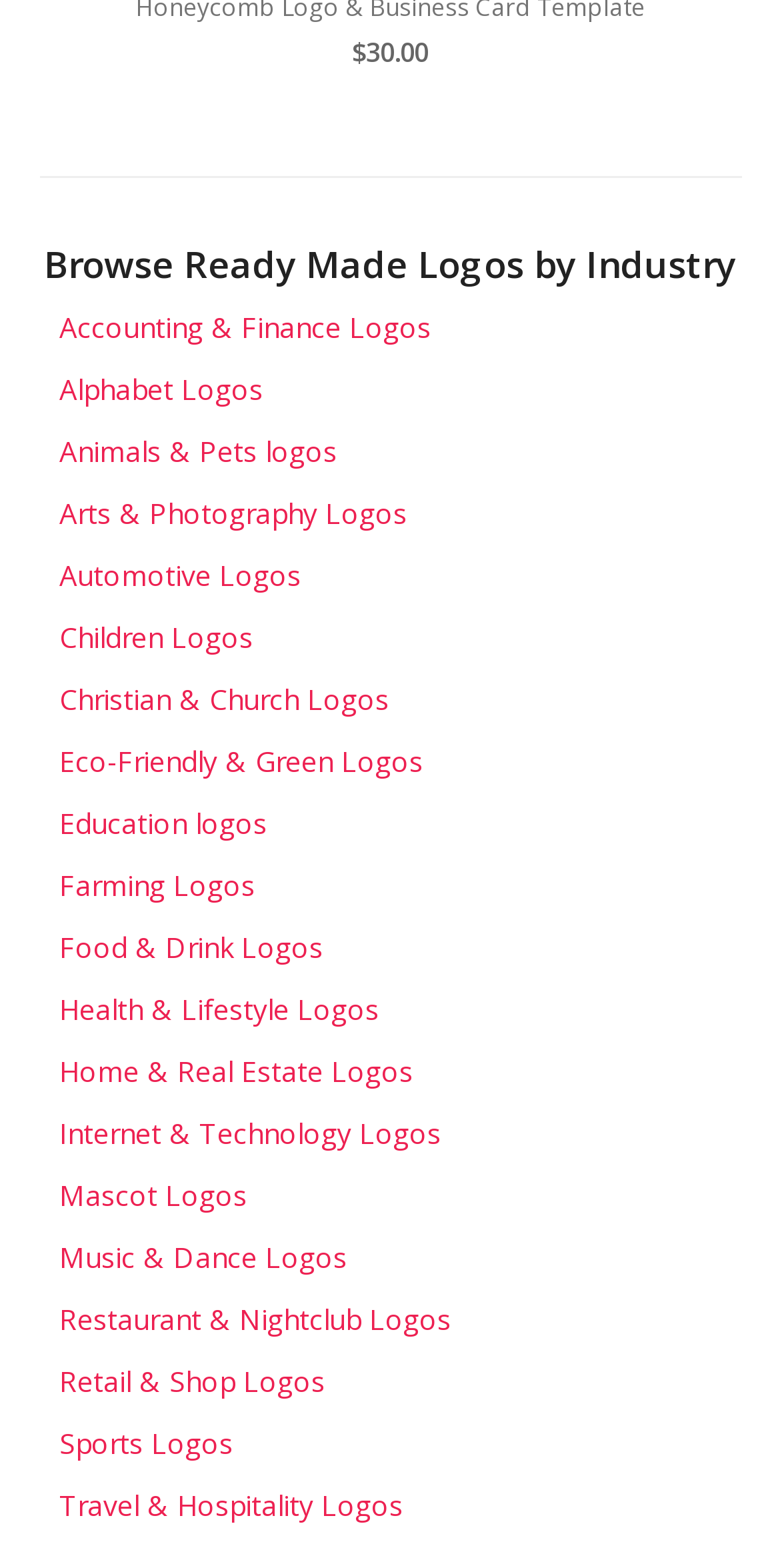What is the first logo category listed?
Please provide a full and detailed response to the question.

The first link on the webpage is 'Visit product category Accounting & Finance Logos', which indicates that the first logo category listed is 'Accounting & Finance Logos'.